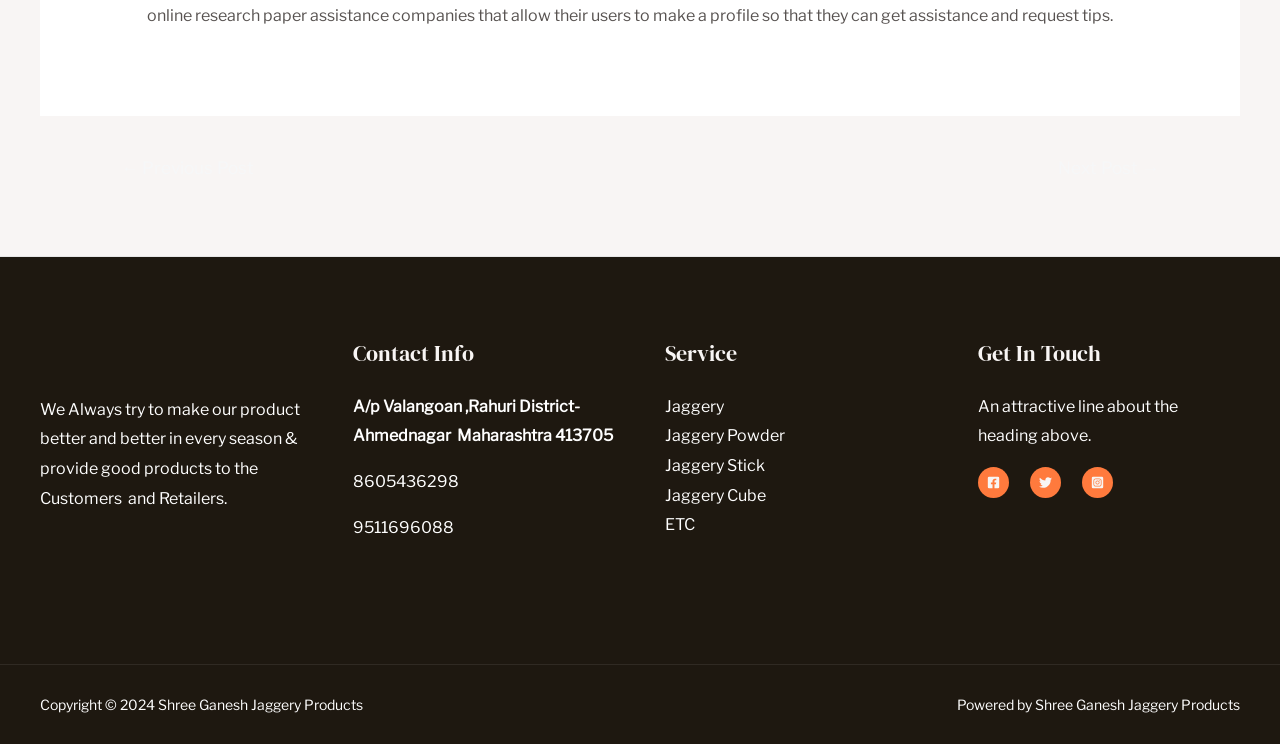Please answer the following question using a single word or phrase: 
What is the company's contact phone number?

8605436298 or 9511696088